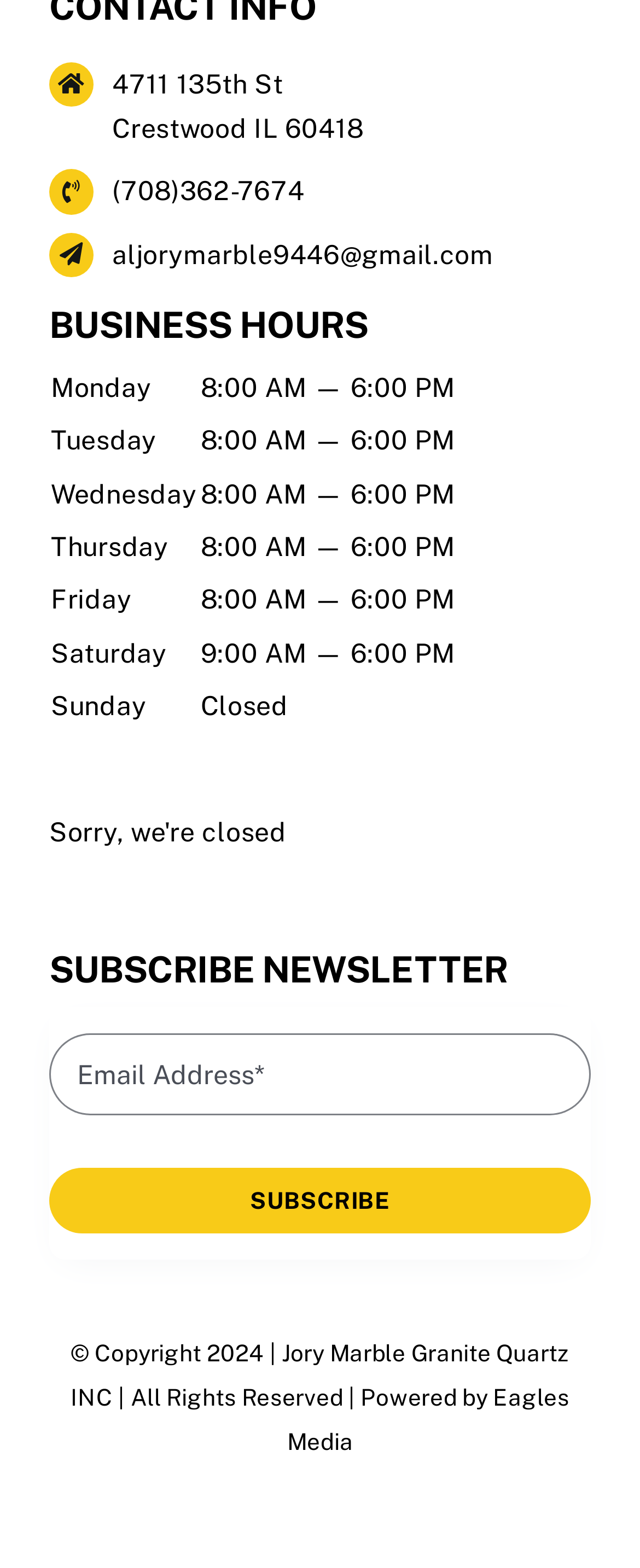Extract the bounding box coordinates of the UI element described: "name="email" placeholder="Email Address*"". Provide the coordinates in the format [left, top, right, bottom] with values ranging from 0 to 1.

[0.077, 0.659, 0.923, 0.712]